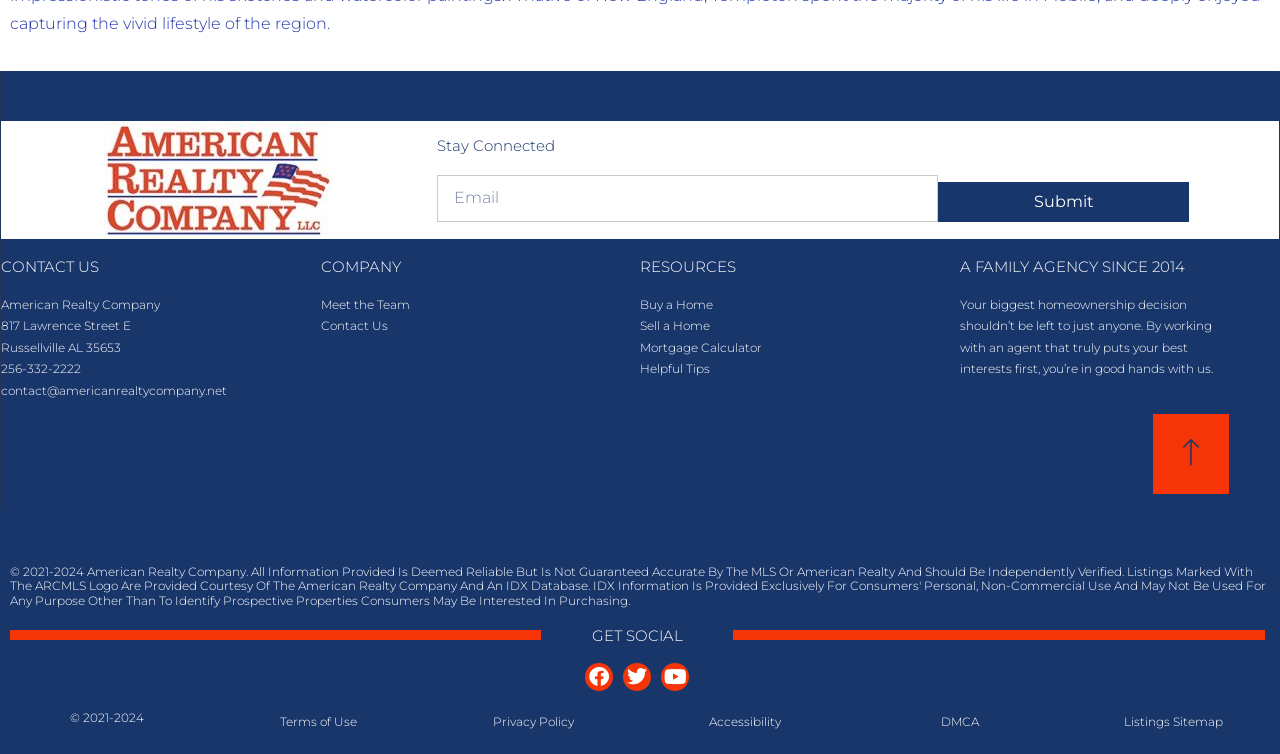Please reply to the following question using a single word or phrase: 
What is the company name?

American Realty Company